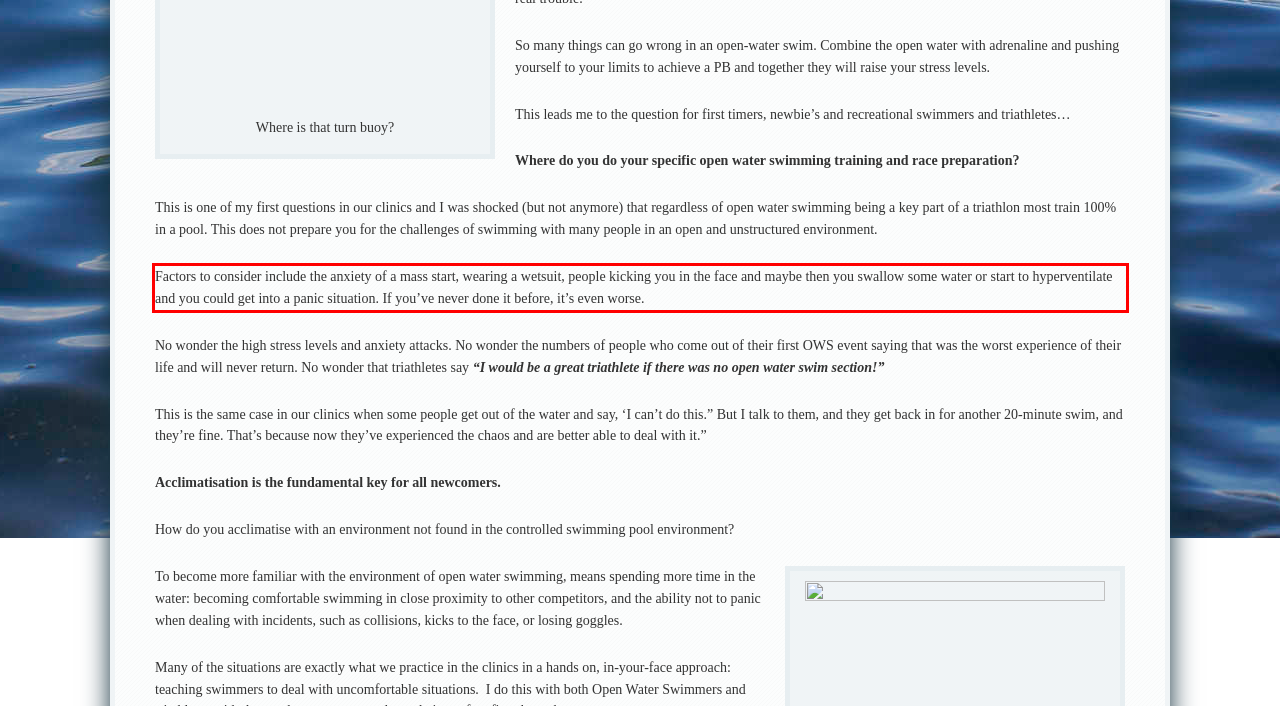Identify the text within the red bounding box on the webpage screenshot and generate the extracted text content.

Factors to consider include the anxiety of a mass start, wearing a wetsuit, people kicking you in the face and maybe then you swallow some water or start to hyperventilate and you could get into a panic situation. If you’ve never done it before, it’s even worse.